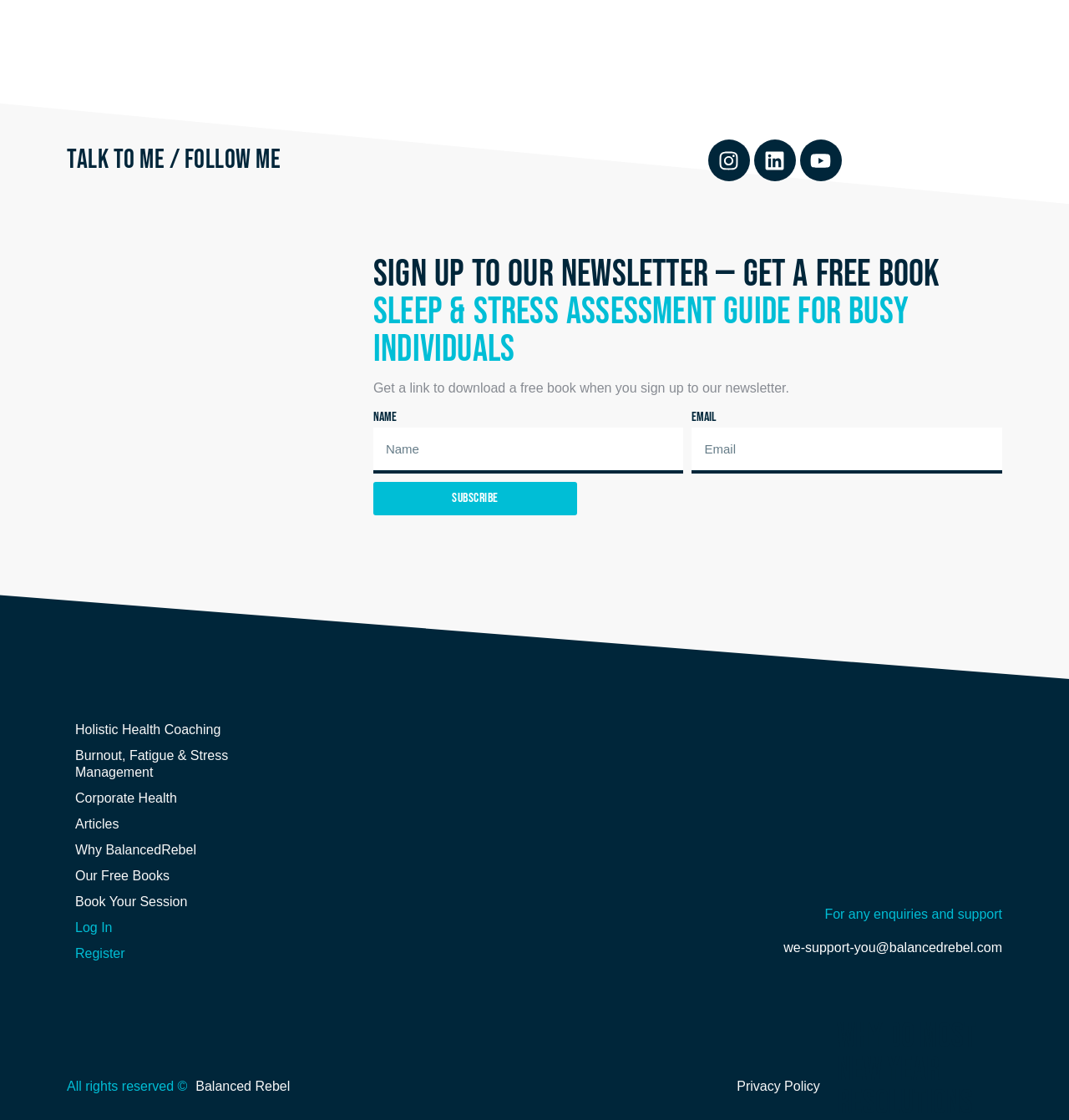Please locate the clickable area by providing the bounding box coordinates to follow this instruction: "Contact support".

[0.771, 0.81, 0.938, 0.822]